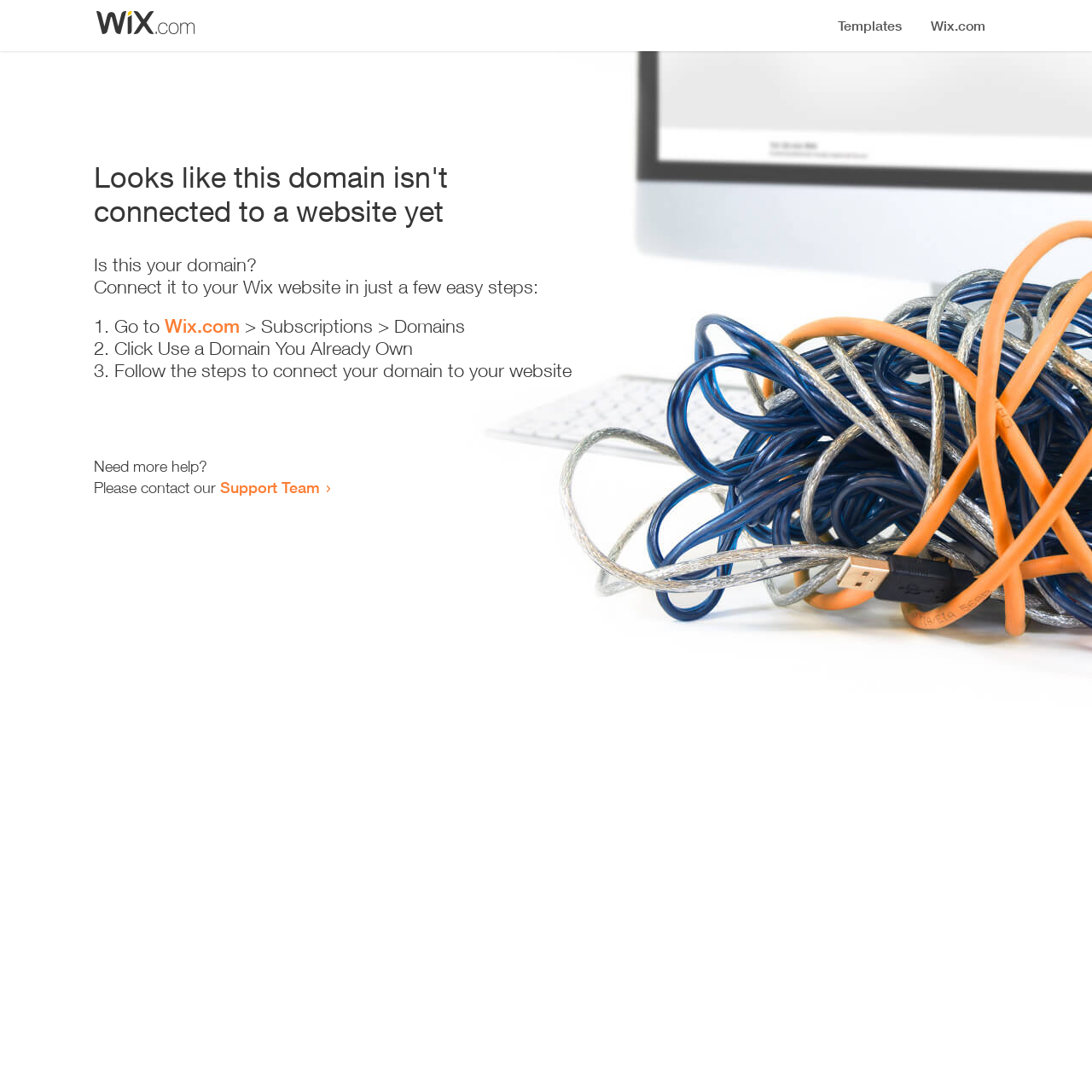Answer with a single word or phrase: 
Where can I get more help?

Support Team